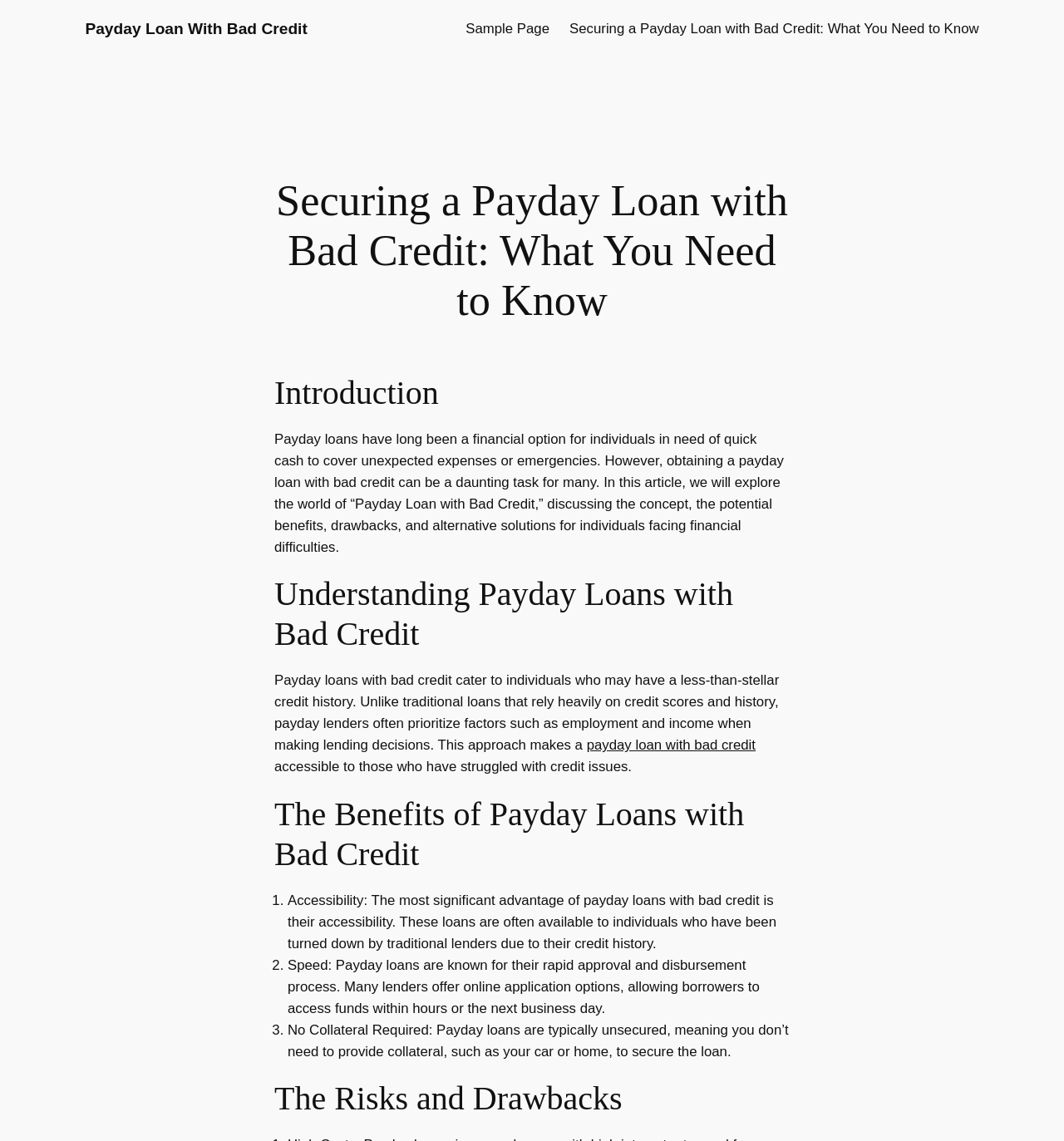Please find the top heading of the webpage and generate its text.

Securing a Payday Loan with Bad Credit: What You Need to Know